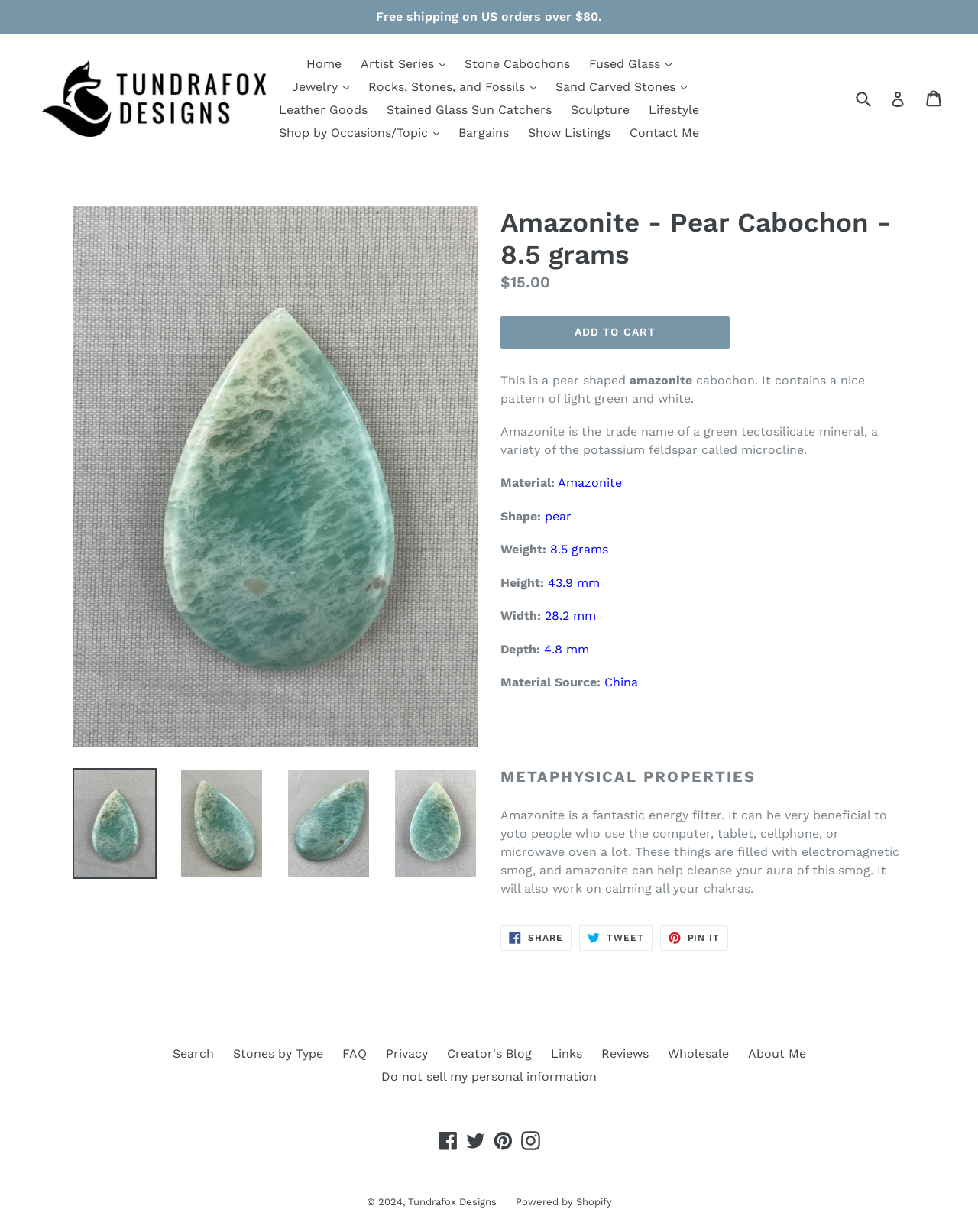Locate the bounding box coordinates of the region to be clicked to comply with the following instruction: "View cart". The coordinates must be four float numbers between 0 and 1, in the form [left, top, right, bottom].

[0.947, 0.066, 0.965, 0.094]